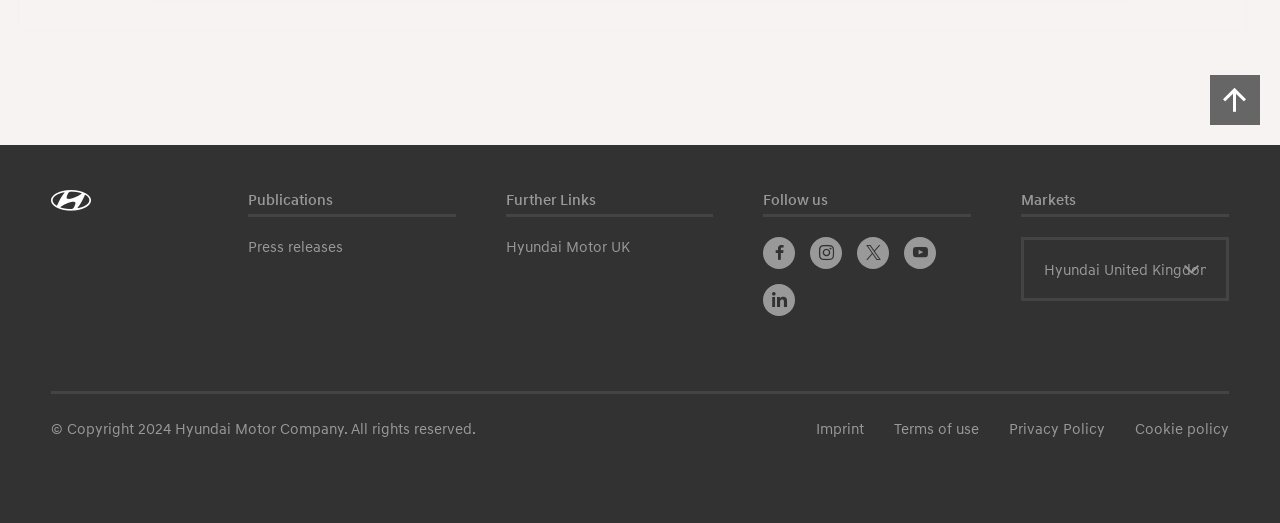Indicate the bounding box coordinates of the element that needs to be clicked to satisfy the following instruction: "Follow Hyundai on Facebook". The coordinates should be four float numbers between 0 and 1, i.e., [left, top, right, bottom].

[0.596, 0.454, 0.621, 0.515]